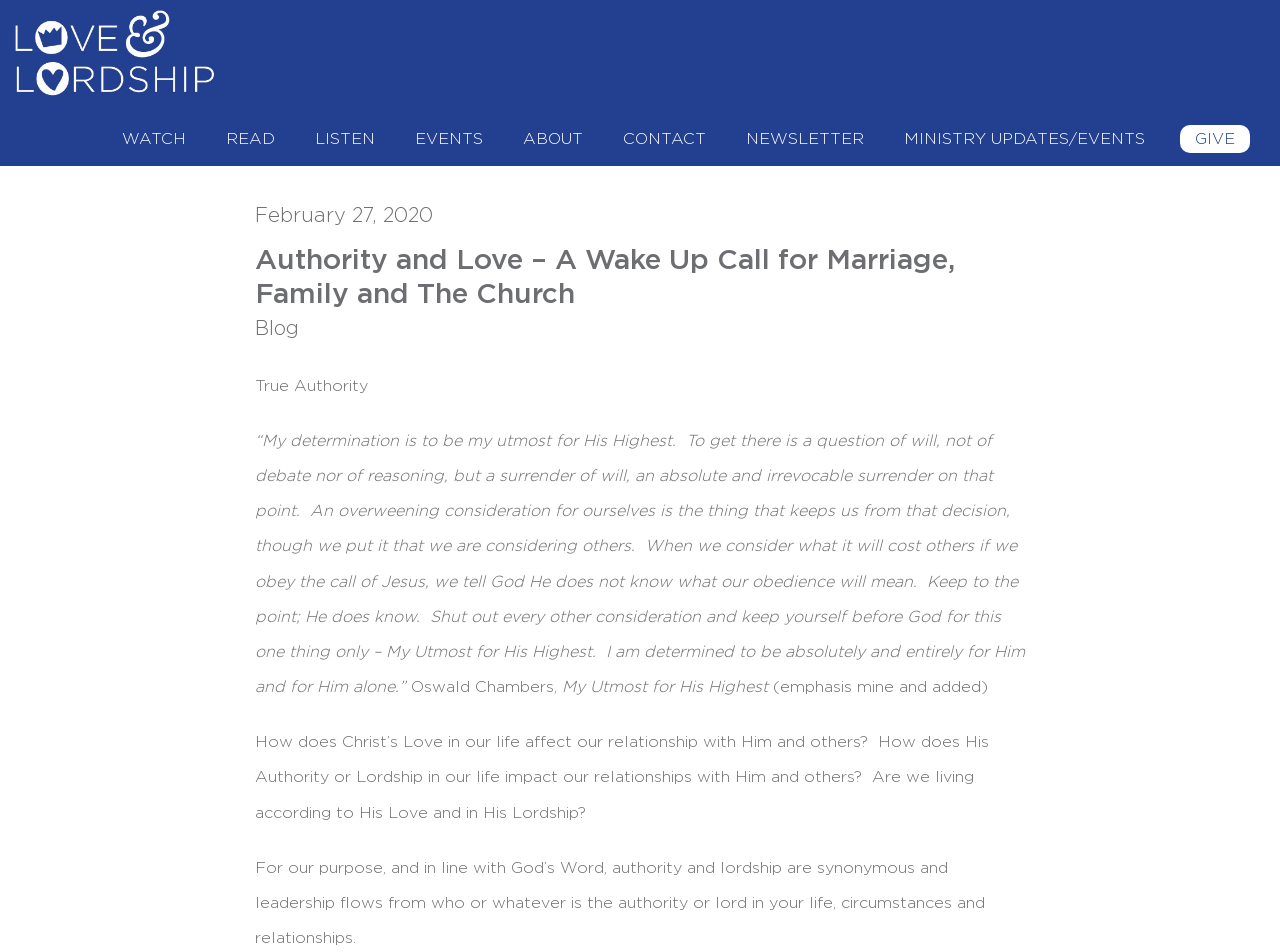Please provide a detailed answer to the question below based on the screenshot: 
What is the first menu item?

I looked at the navigation menu and found the first item is 'WATCH'.